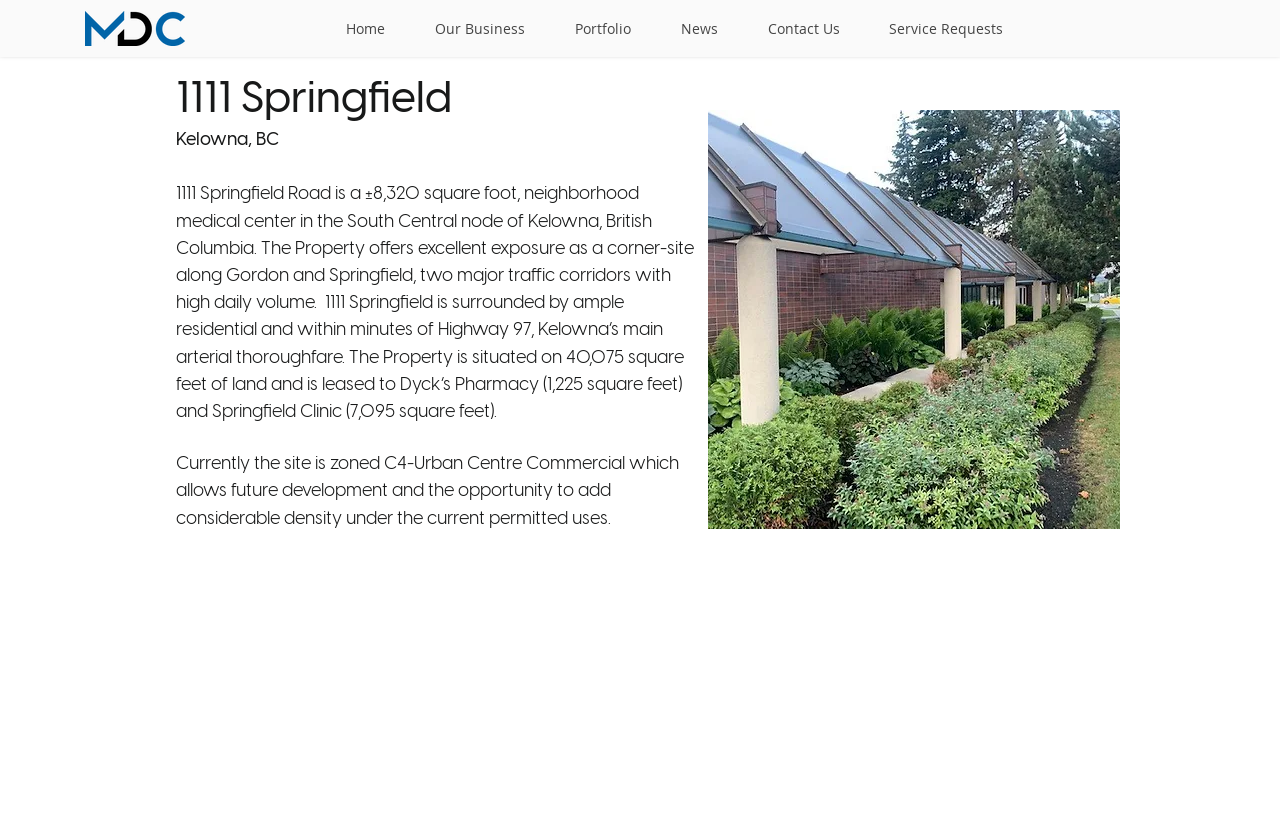Provide a one-word or one-phrase answer to the question:
How many square feet is the Springfield Clinic leasing?

7,095